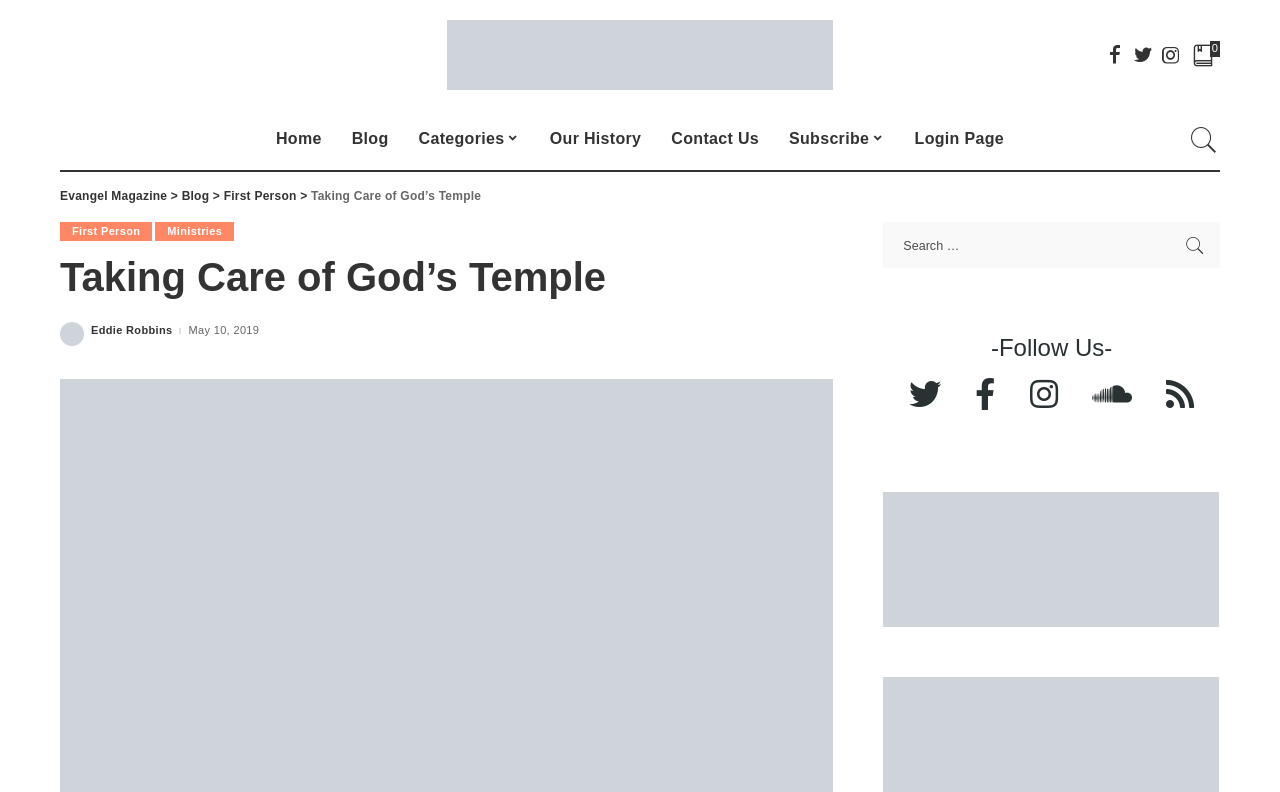Please identify the bounding box coordinates of the element's region that should be clicked to execute the following instruction: "Follow on Facebook". The bounding box coordinates must be four float numbers between 0 and 1, i.e., [left, top, right, bottom].

[0.698, 0.495, 0.75, 0.517]